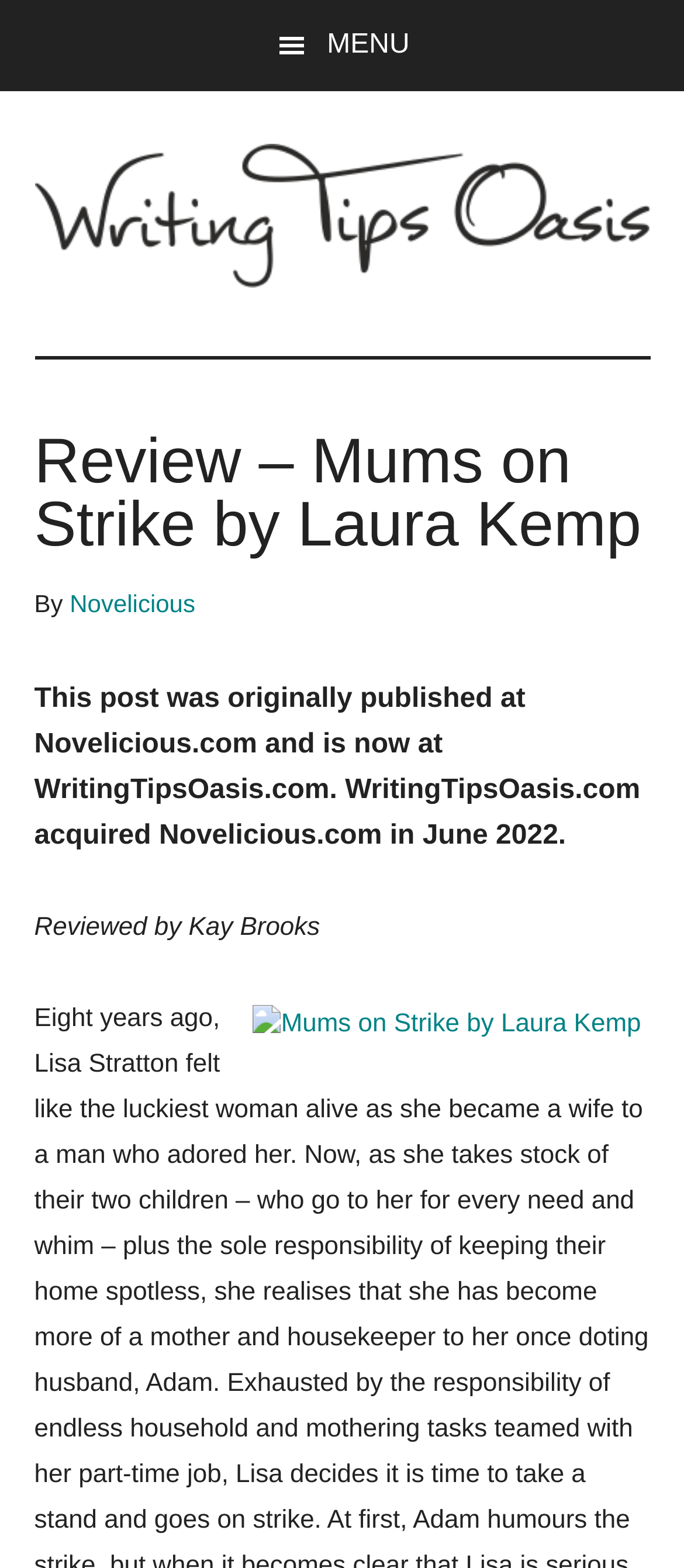What is the original publication website of the post?
Please give a well-detailed answer to the question.

I determined the original publication website by reading the static text element that says 'This post was originally published at Novelicious.com and is now at WritingTipsOasis.com.' which provides information about the post's history.